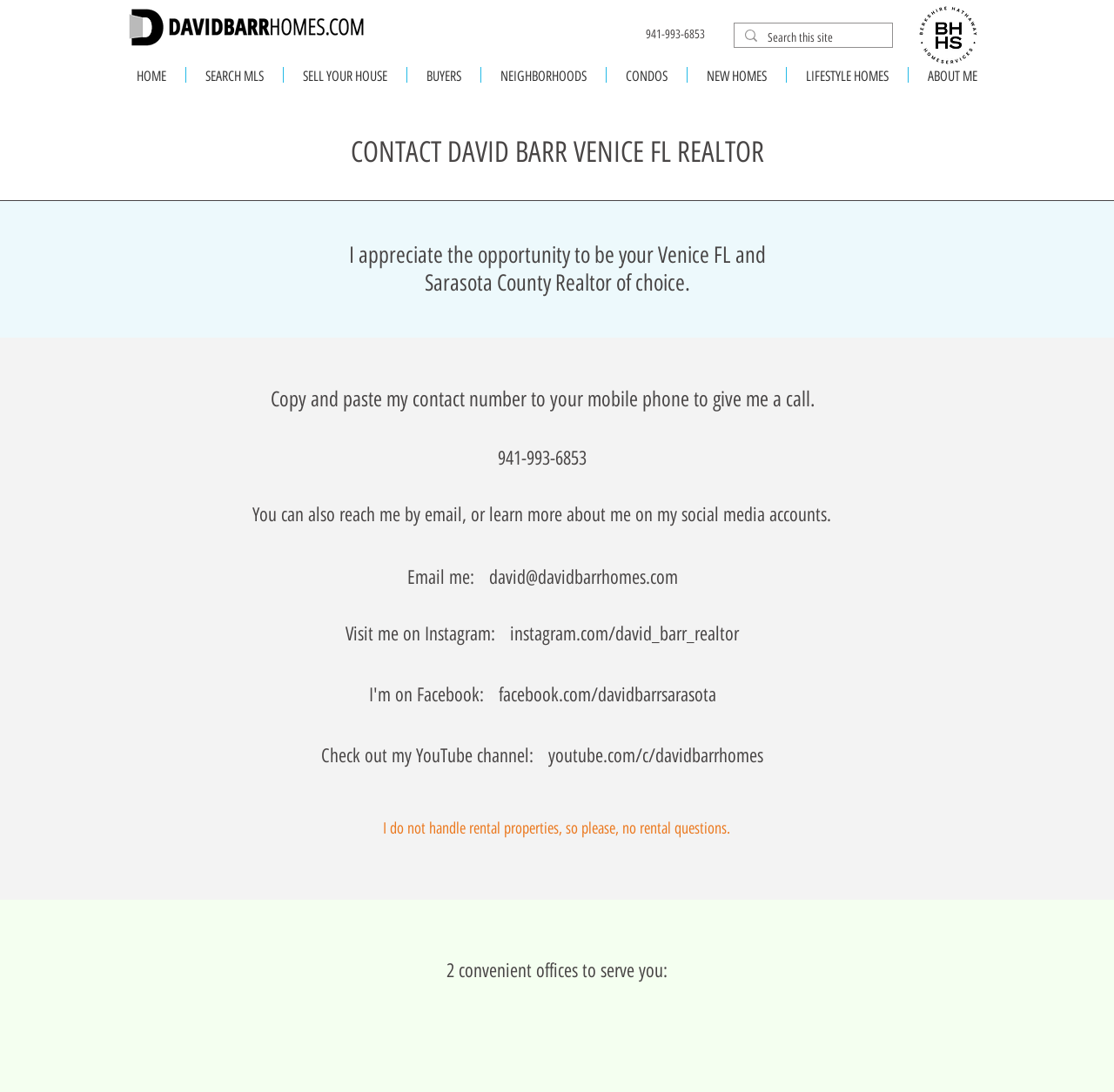Please specify the bounding box coordinates of the clickable section necessary to execute the following command: "Contact David Barr via email".

[0.439, 0.518, 0.608, 0.54]